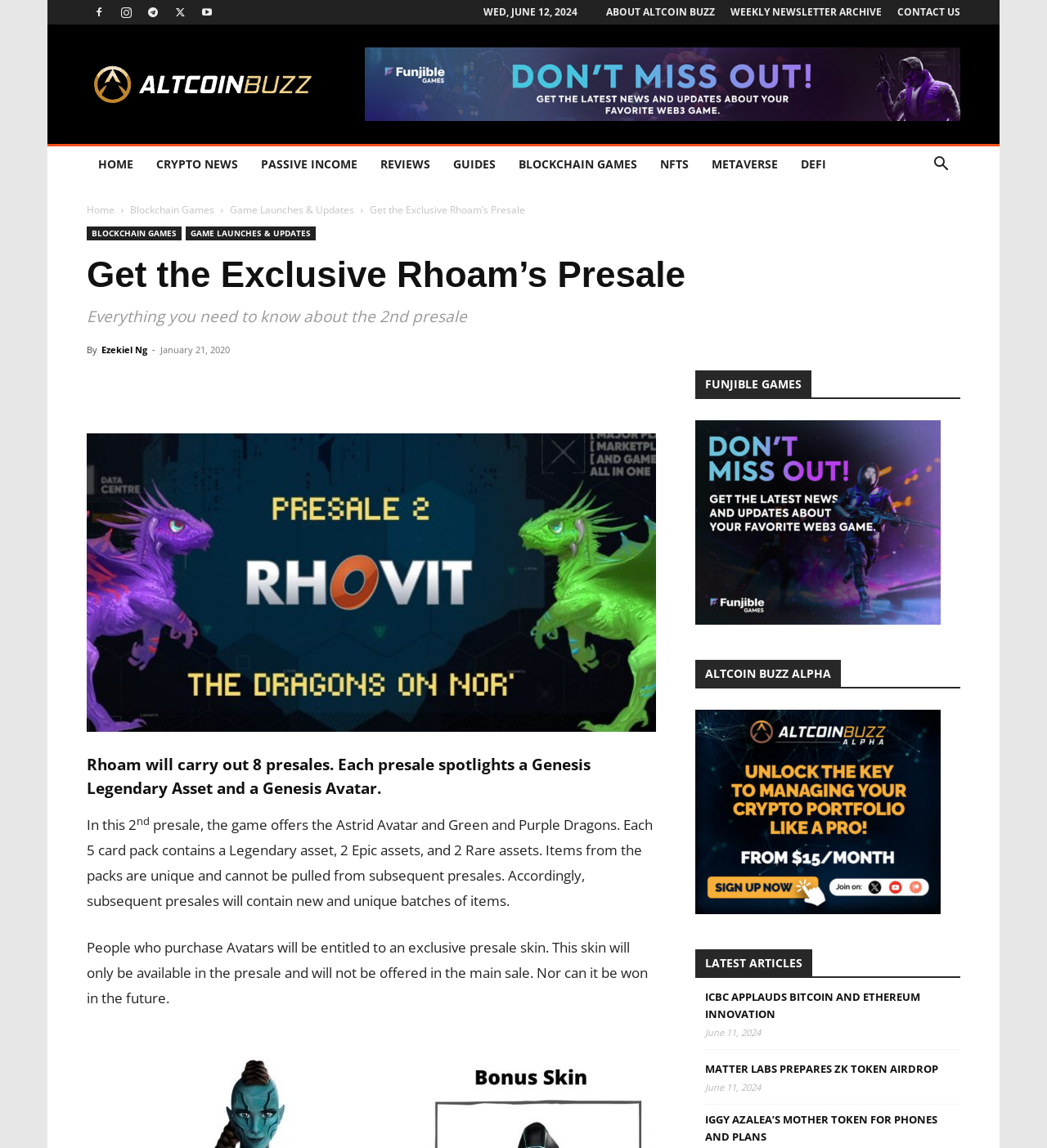Locate the bounding box coordinates of the area you need to click to fulfill this instruction: 'Check out the latest article 'ICBC APPLAUDS BITCOIN AND ETHEREUM INNOVATION''. The coordinates must be in the form of four float numbers ranging from 0 to 1: [left, top, right, bottom].

[0.673, 0.861, 0.917, 0.891]